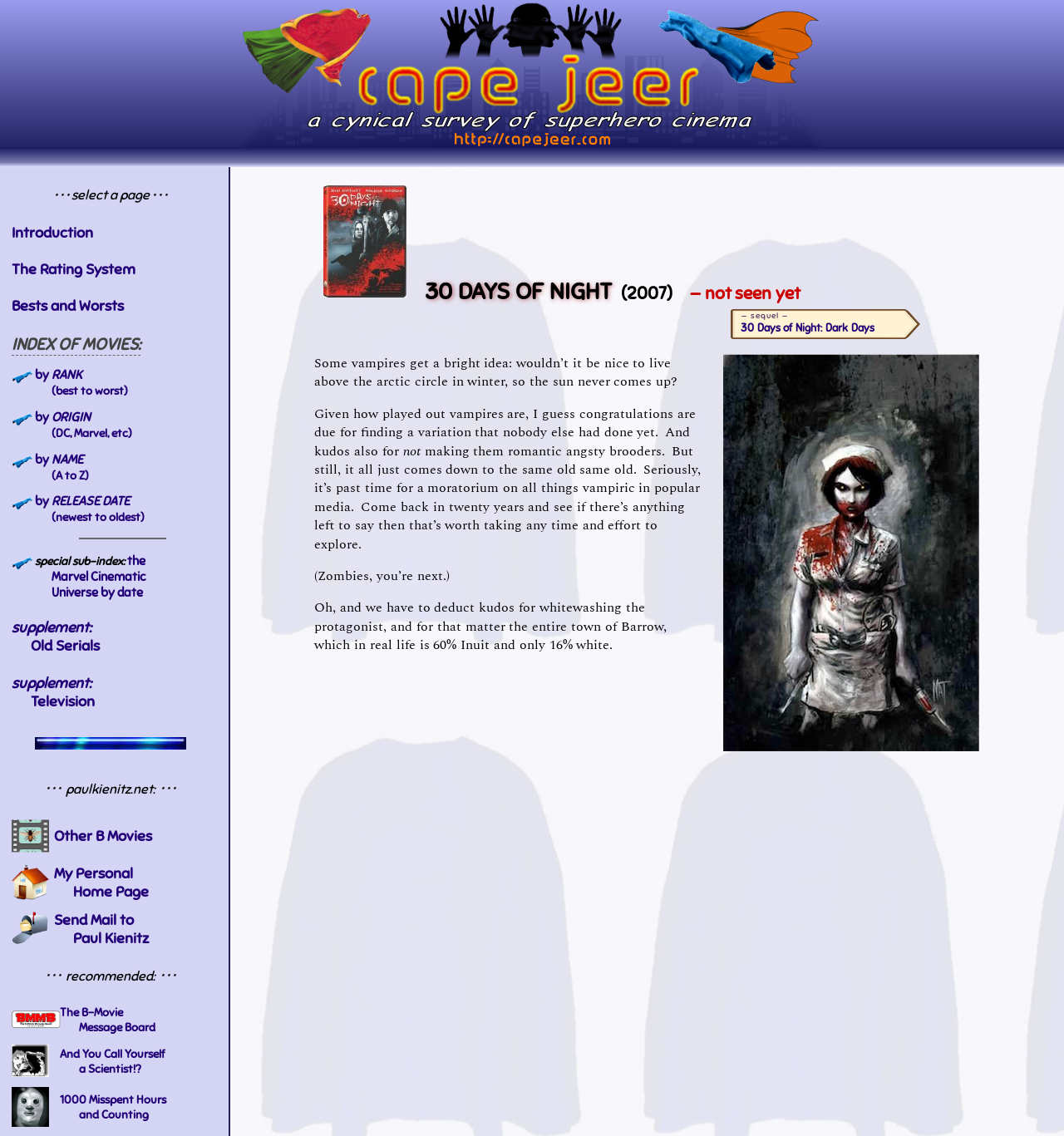Indicate the bounding box coordinates of the clickable region to achieve the following instruction: "send mail to Paul Kienitz."

[0.068, 0.802, 0.14, 0.834]